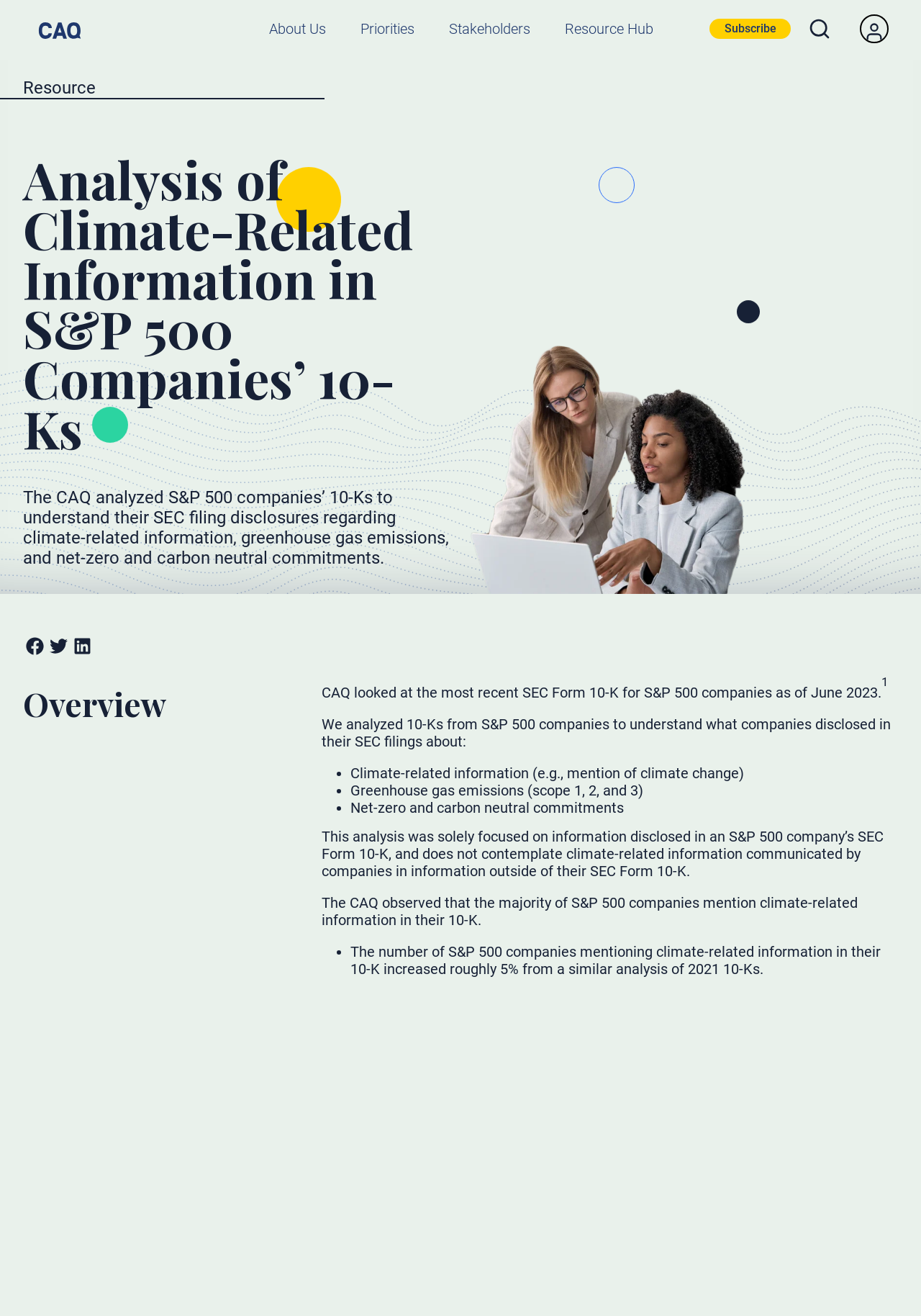Locate the UI element described by Resource Hub and provide its bounding box coordinates. Use the format (top-left x, top-left y, bottom-right x, bottom-right y) with all values as floating point numbers between 0 and 1.

[0.607, 0.011, 0.715, 0.033]